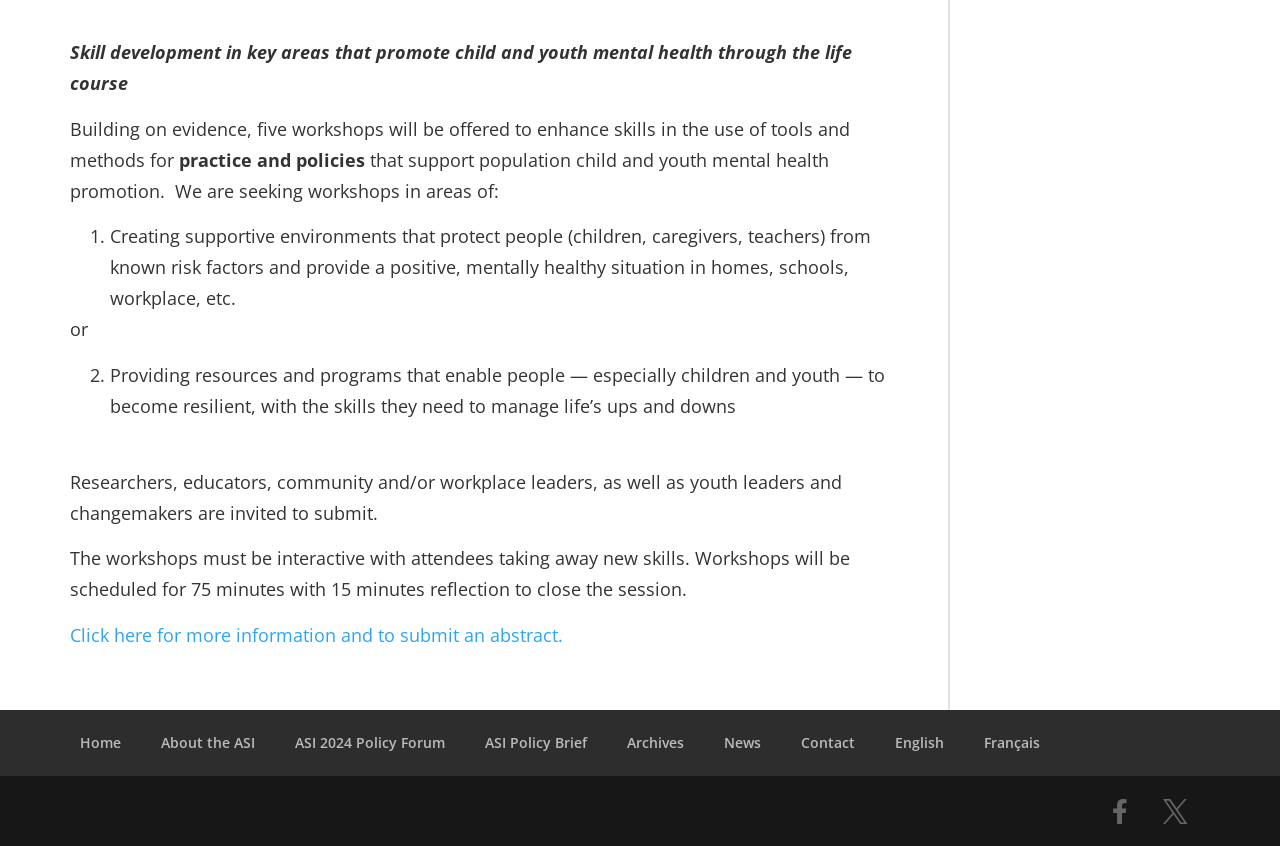Identify the bounding box coordinates for the element you need to click to achieve the following task: "Follow on Twitter". Provide the bounding box coordinates as four float numbers between 0 and 1, in the form [left, top, right, bottom].

[0.898, 0.929, 0.938, 0.988]